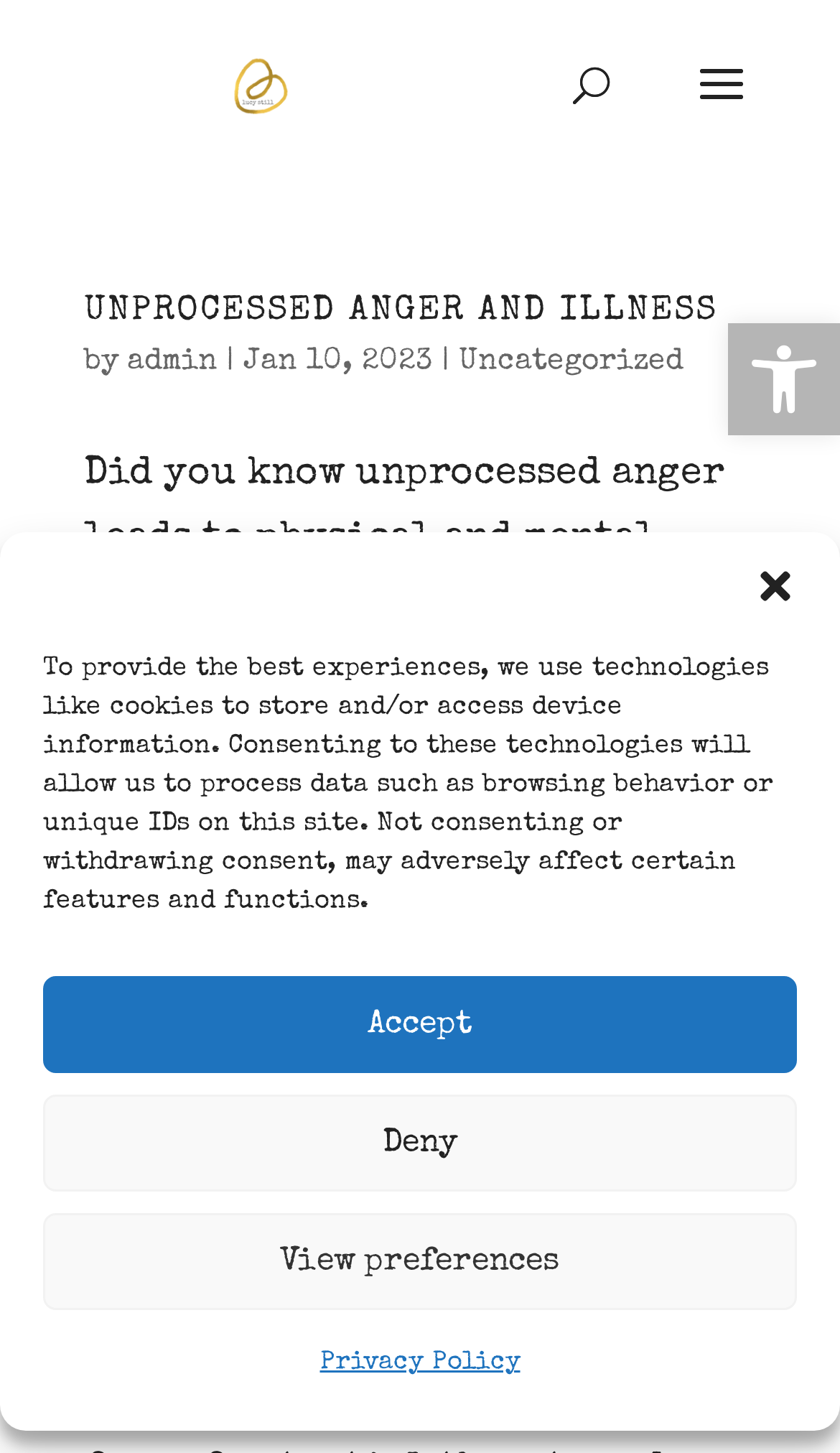Pinpoint the bounding box coordinates of the clickable element to carry out the following instruction: "Read UNPROCESSED ANGER AND ILLNESS article."

[0.1, 0.203, 0.9, 0.227]